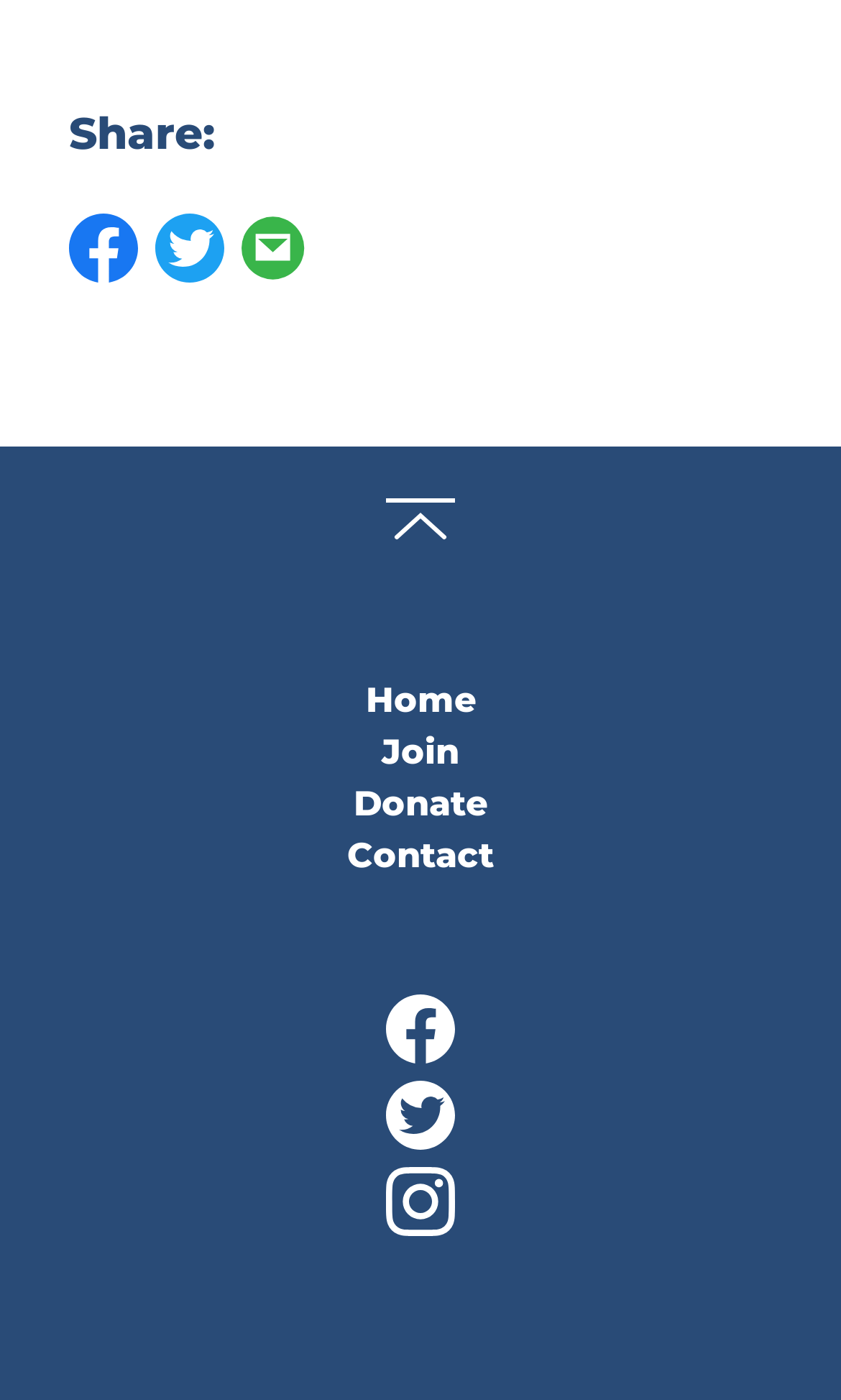How many times is the 'Link to our facebook account' link repeated?
Please provide a comprehensive answer based on the details in the screenshot.

I looked at the links and found that the 'Link to our facebook account' link is repeated twice, once at the top and once at the bottom of the page.